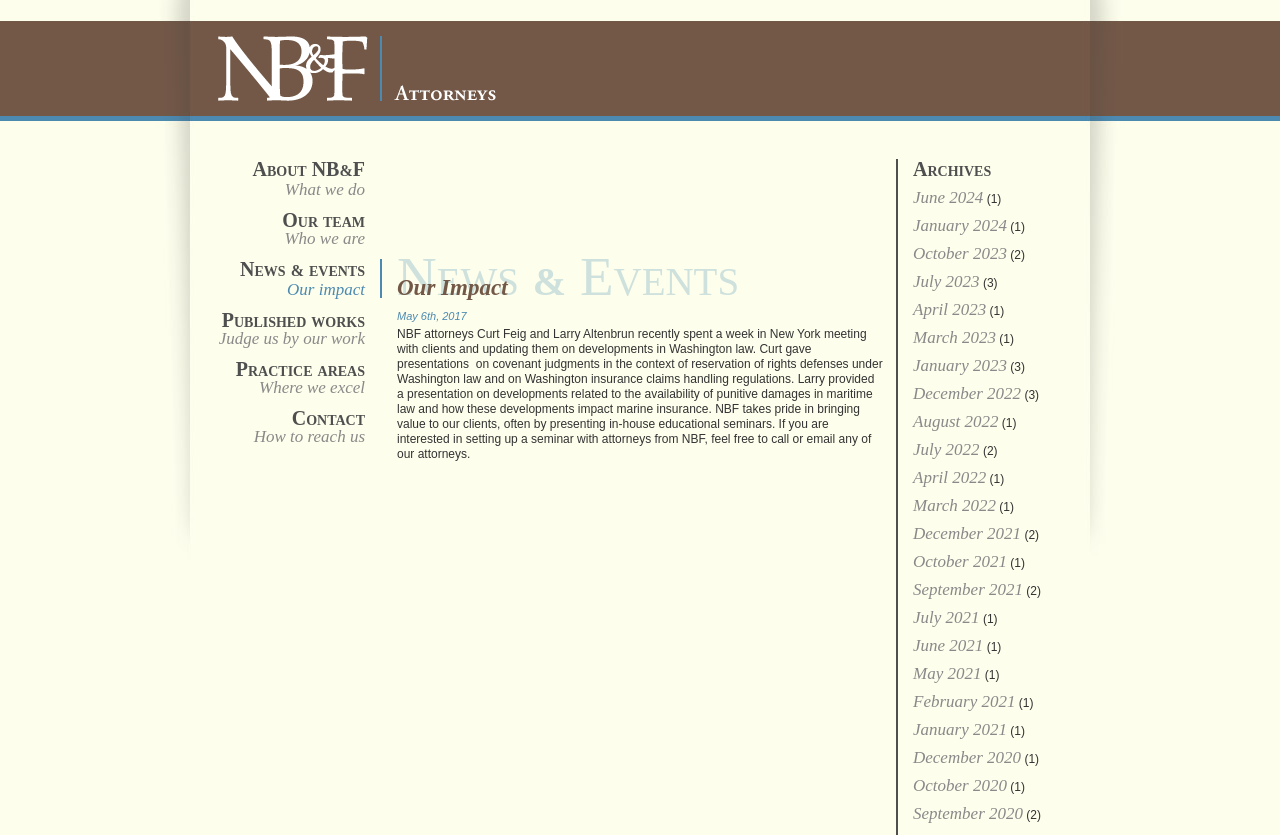What is the topic of the news and events section?
Look at the image and answer with only one word or phrase.

Our Impact